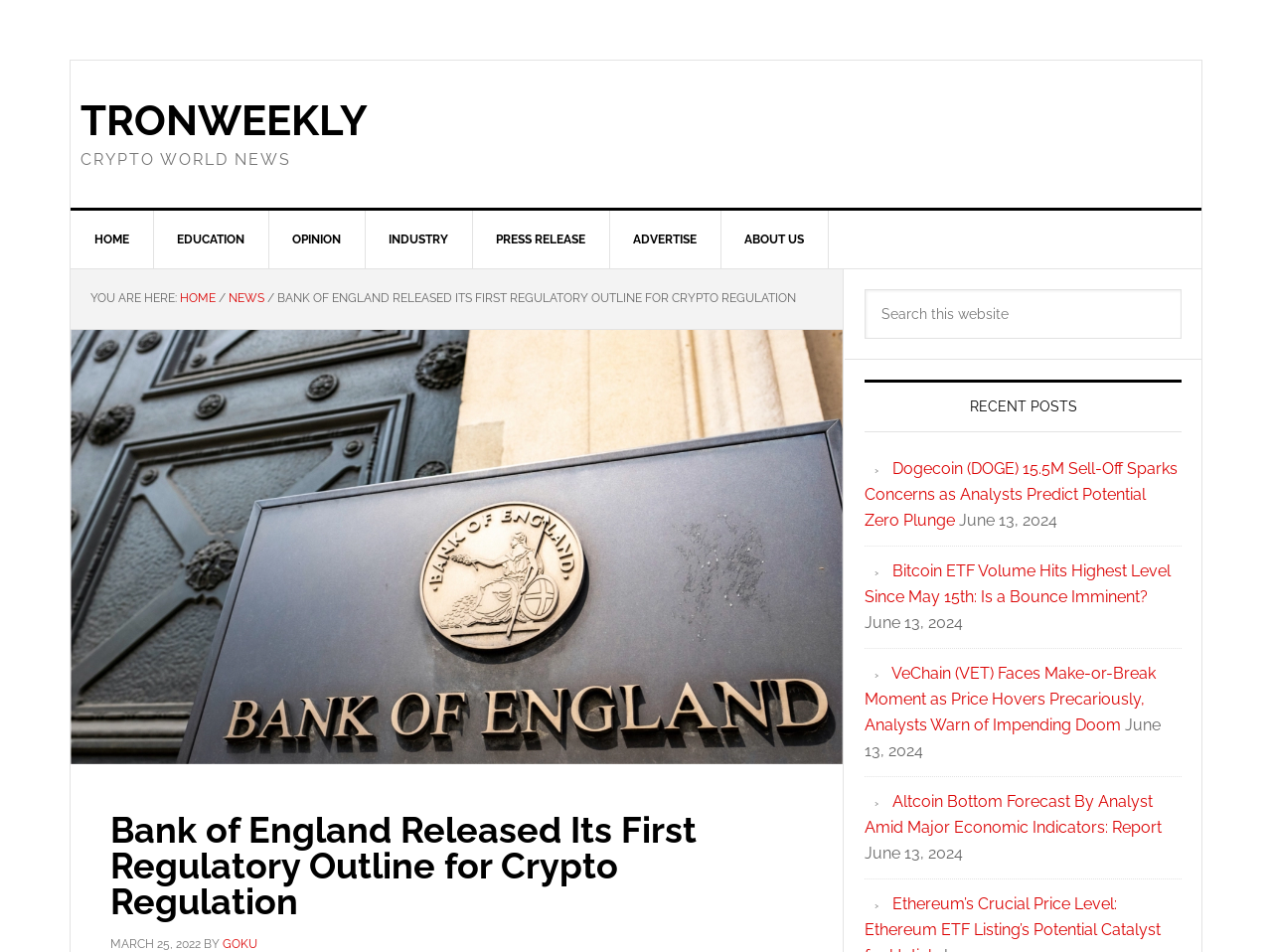Please locate the UI element described by "Press Release" and provide its bounding box coordinates.

[0.371, 0.221, 0.48, 0.282]